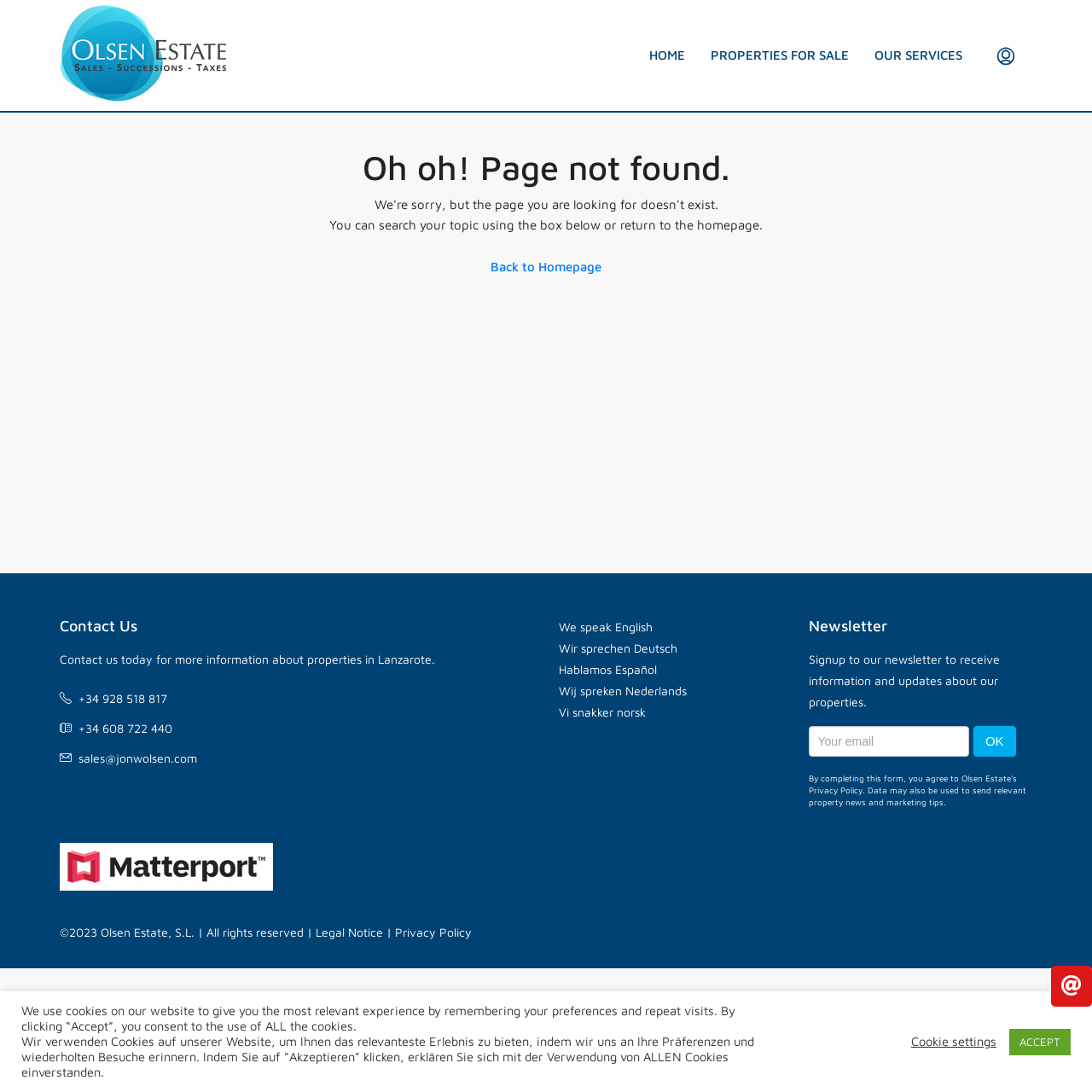Determine the bounding box coordinates of the clickable region to follow the instruction: "Go back to the homepage".

[0.437, 0.228, 0.563, 0.261]